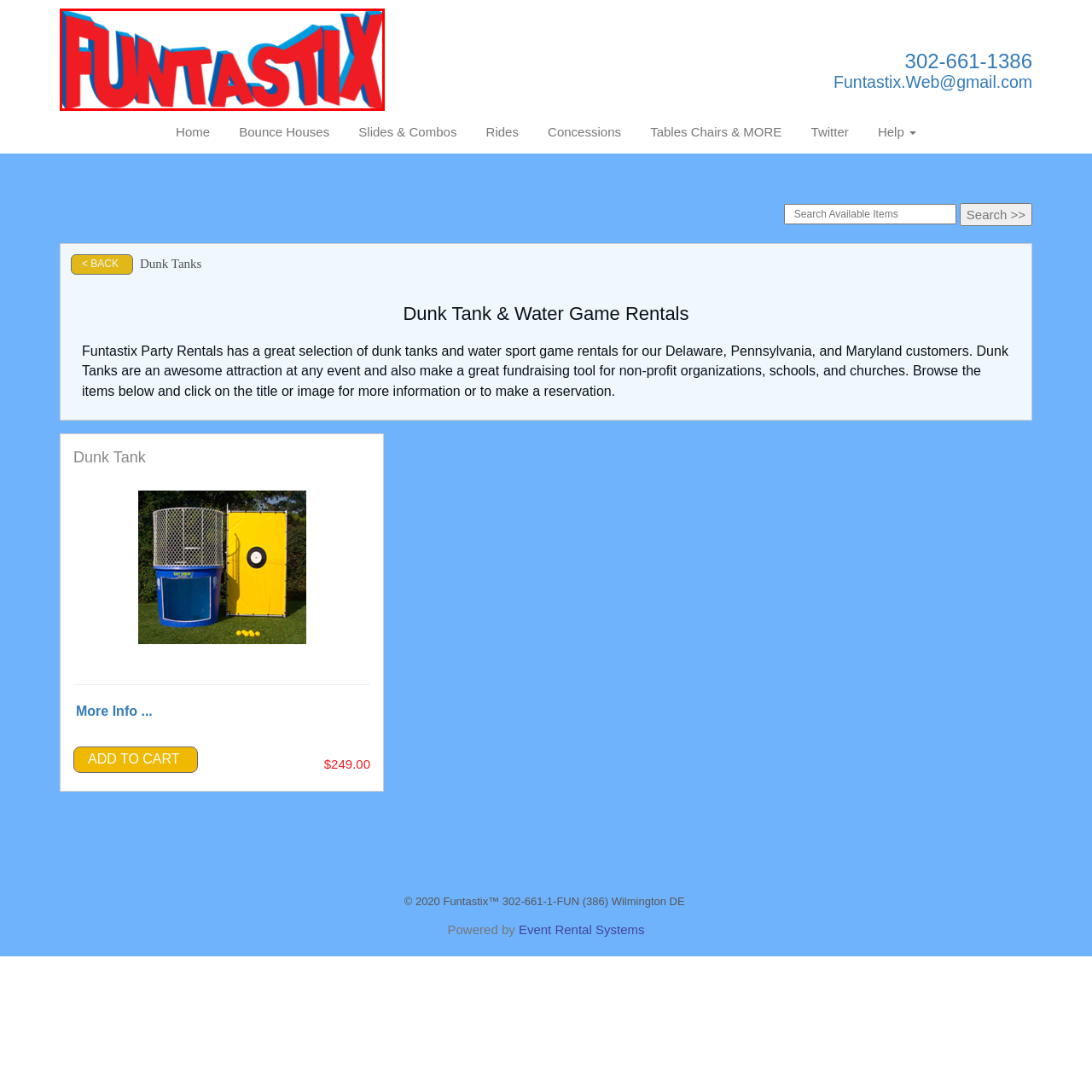What colors are used in the logo?
Examine the image enclosed within the red bounding box and provide a comprehensive answer relying on the visual details presented in the image.

The caption specifically mentions that the logo combines bright red and blue colors to convey a sense of excitement and joy, indicating that these two colors are the primary colors used in the logo design.